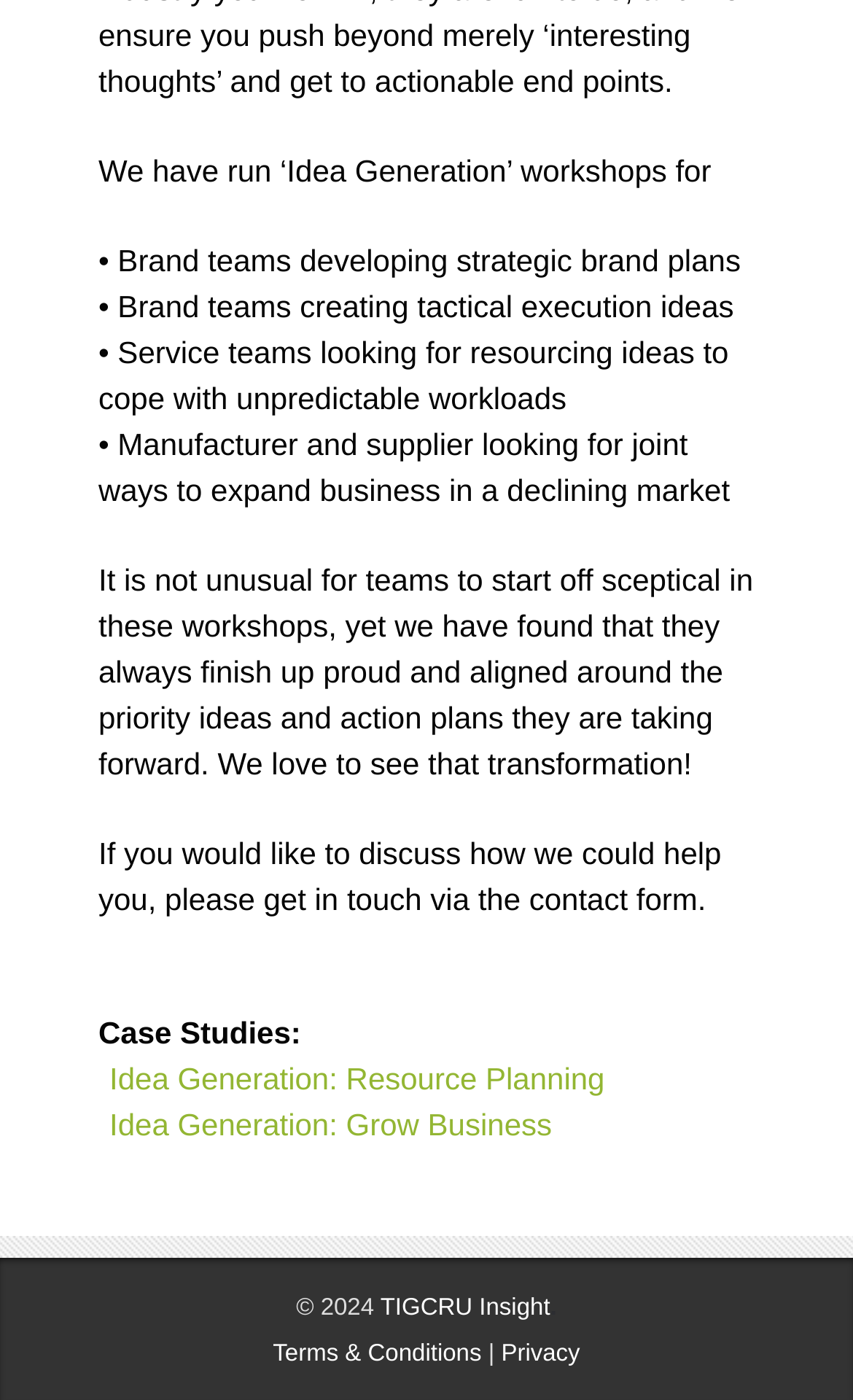What kind of teams have run 'Idea Generation' workshops?
Based on the screenshot, respond with a single word or phrase.

Brand teams, Service teams, Manufacturer and supplier